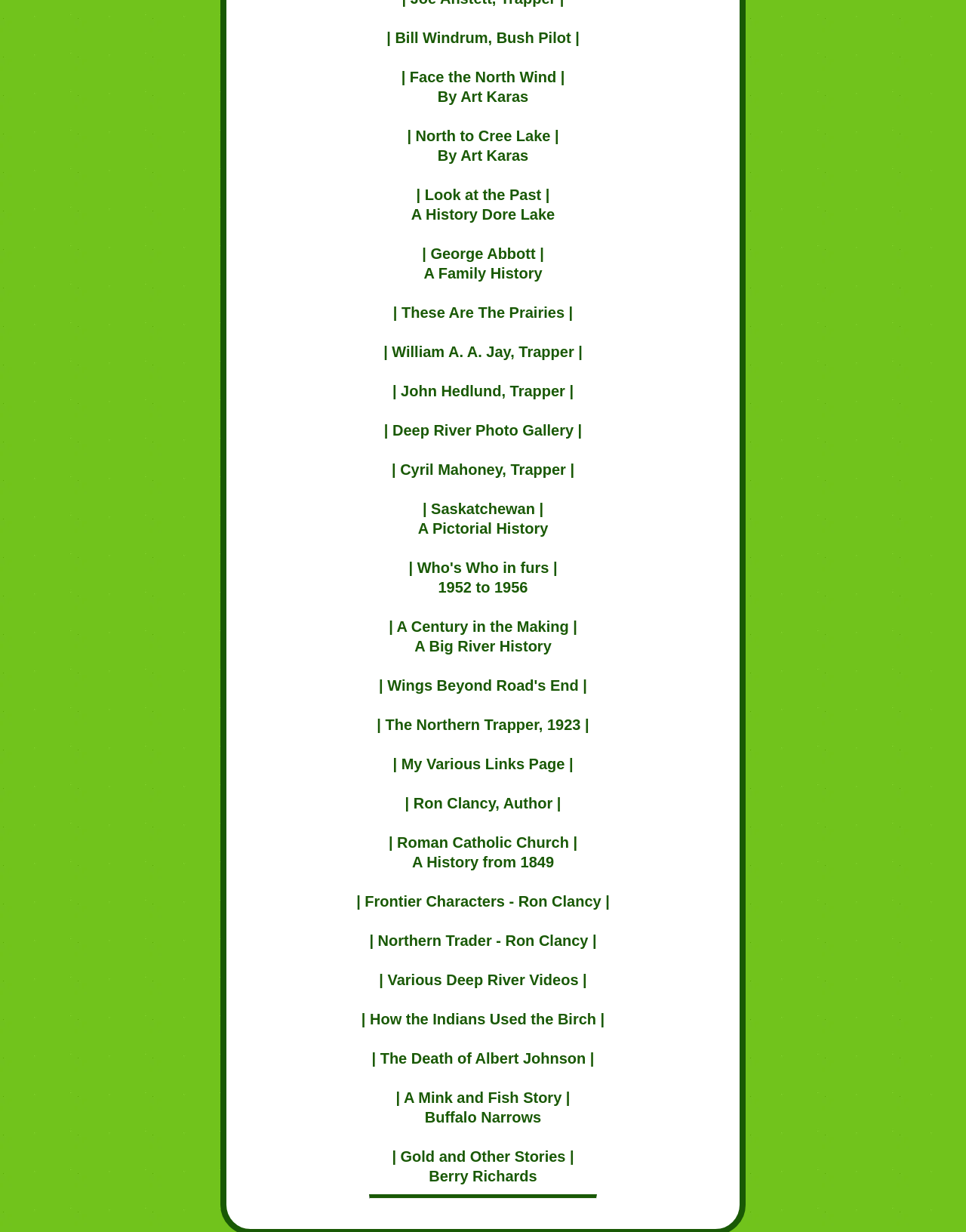Who is the author of 'Saskatchewan | A Pictorial History'?
Please look at the screenshot and answer in one word or a short phrase.

Not specified